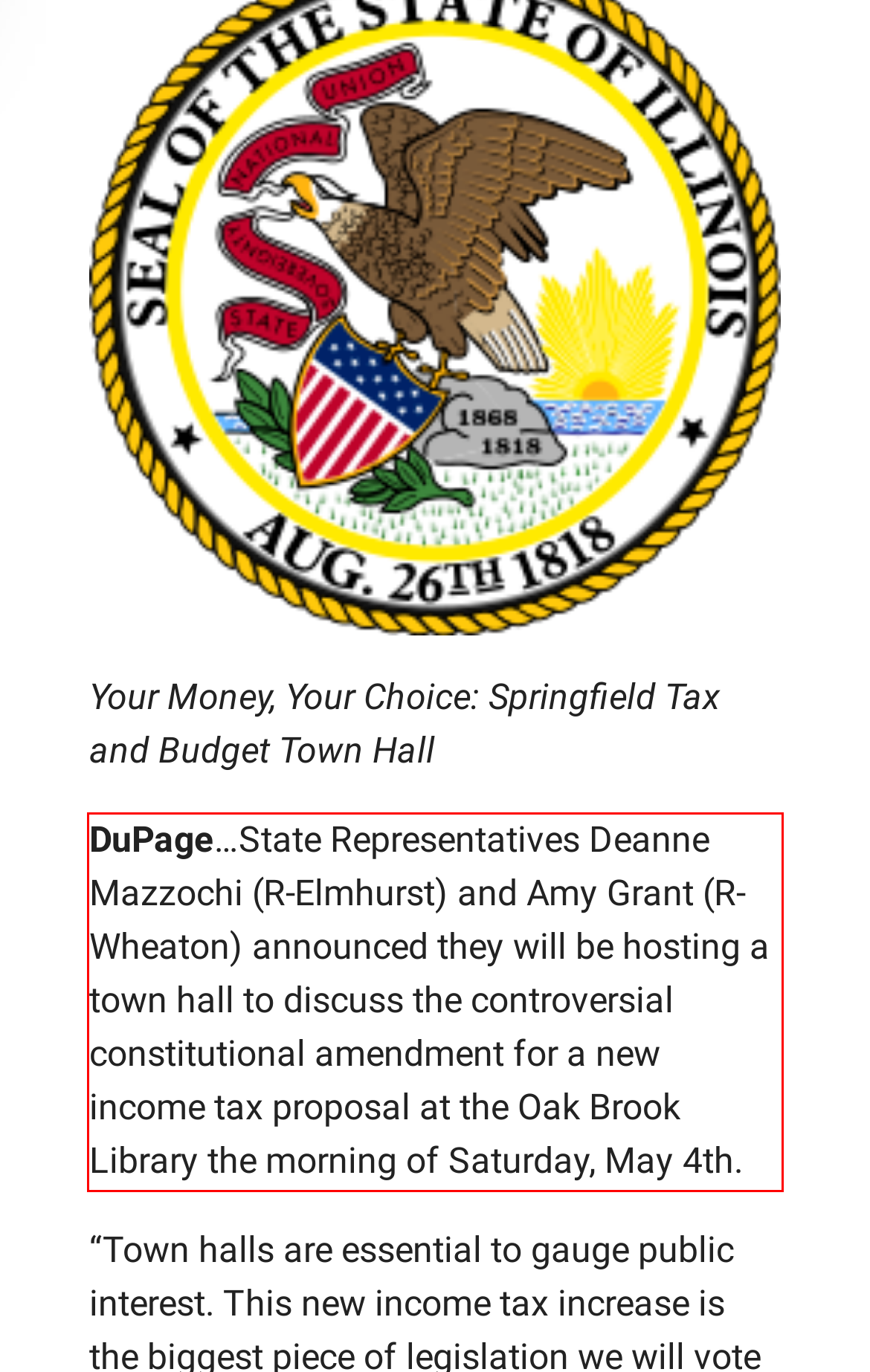Identify the text inside the red bounding box in the provided webpage screenshot and transcribe it.

DuPage…State Representatives Deanne Mazzochi (R-Elmhurst) and Amy Grant (R-Wheaton) announced they will be hosting a town hall to discuss the controversial constitutional amendment for a new income tax proposal at the Oak Brook Library the morning of Saturday, May 4th.